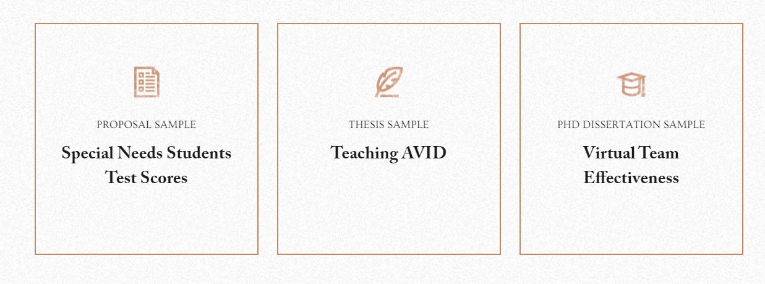Answer the question below with a single word or a brief phrase: 
What is the purpose of the AVID program?

College readiness and success